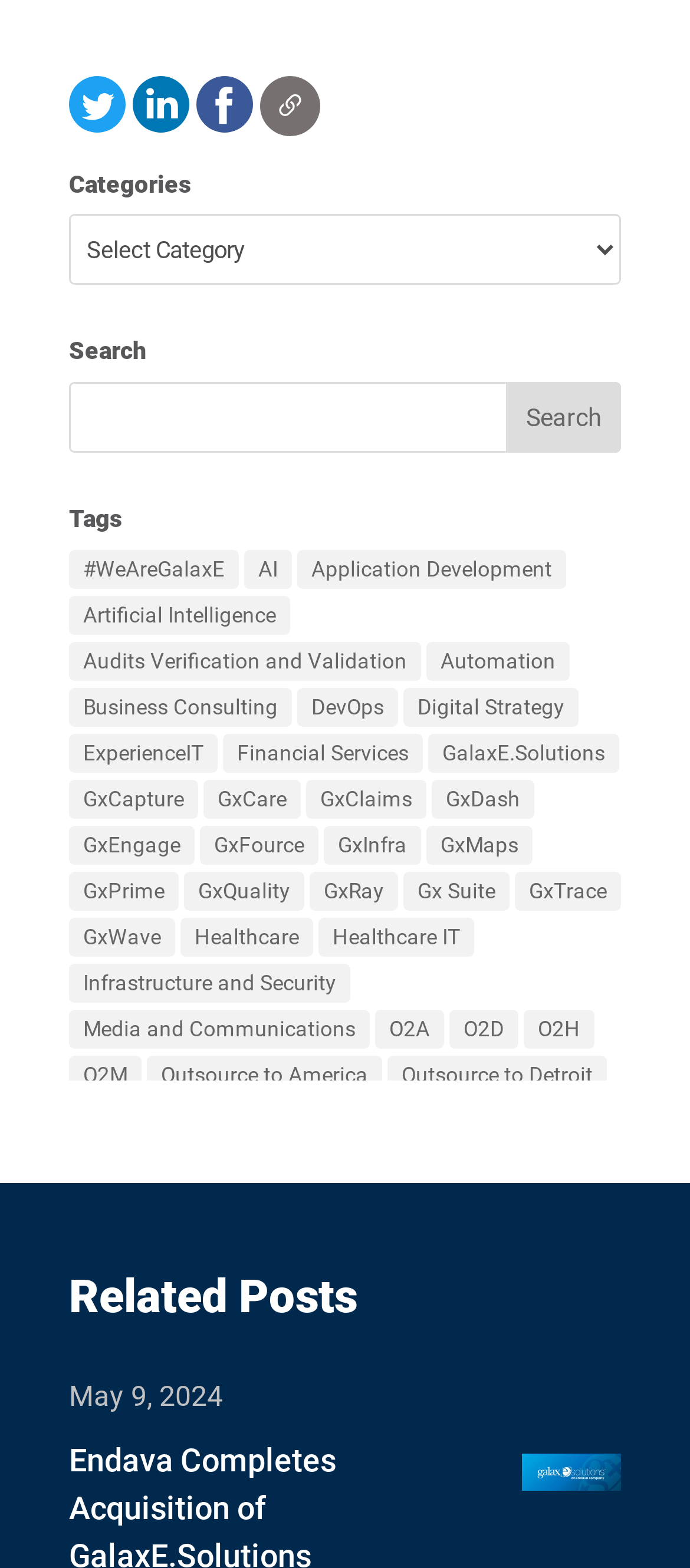Determine the bounding box coordinates for the area that should be clicked to carry out the following instruction: "Click on Twitter".

[0.1, 0.048, 0.182, 0.084]